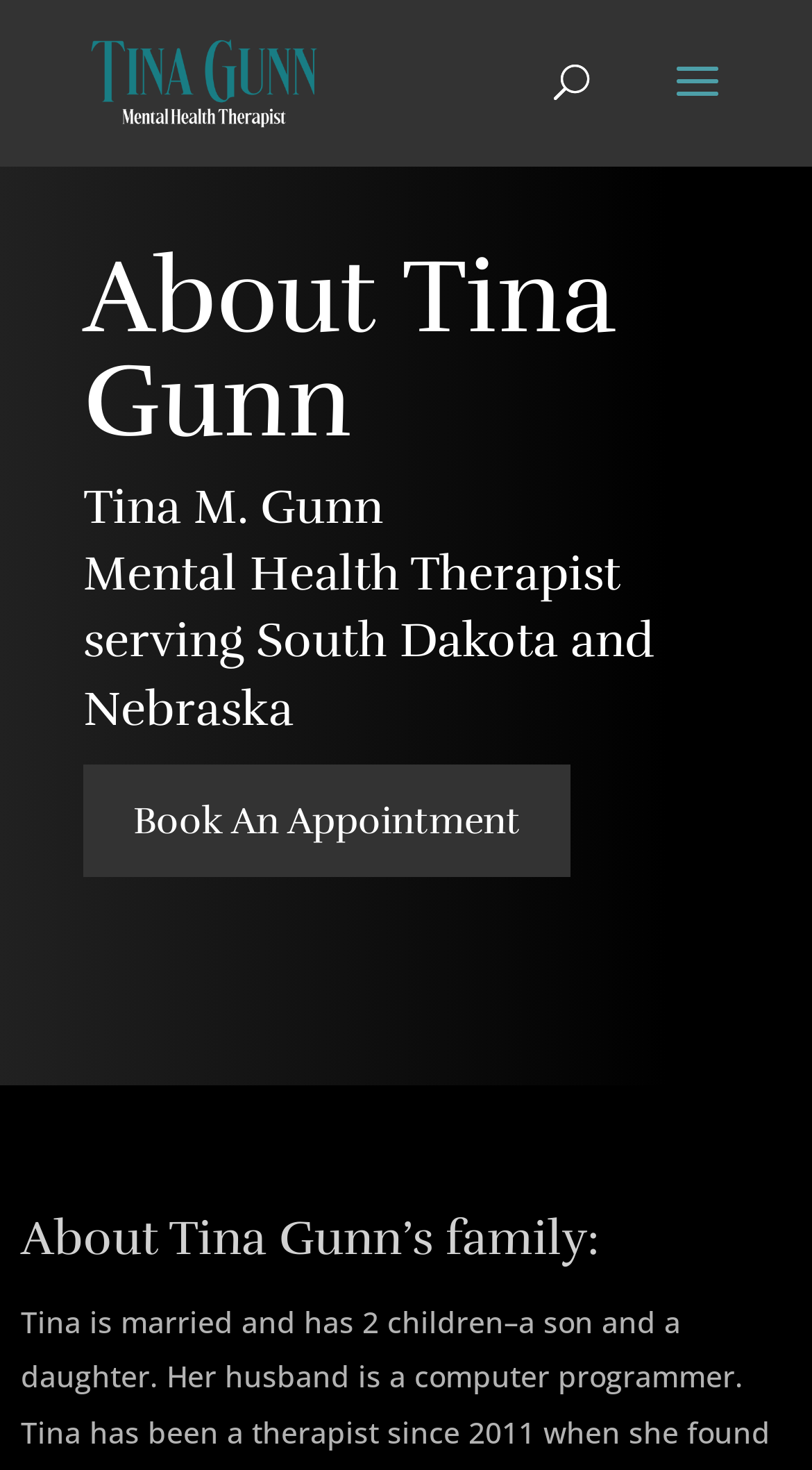Produce an elaborate caption capturing the essence of the webpage.

The webpage is about Tina Gunn, a mental health therapist who has been serving the communities of Nebraska and South Dakota since 2011. At the top-left corner, there is a link and an image, both labeled "Tina M Gunn", which likely display her name and profile picture. 

Below the profile section, there is a search bar that spans almost the entire width of the page. 

The main content of the page is divided into sections, with headings that provide a clear structure. The first section is titled "About Tina Gunn" and is followed by a subheading that describes her profession and service areas. 

Underneath, there is a call-to-action link "Book An Appointment" that is positioned roughly in the middle of the page. 

Further down, there is another section titled "About Tina Gunn’s family:", which suggests that the page may also provide some personal information about the therapist.